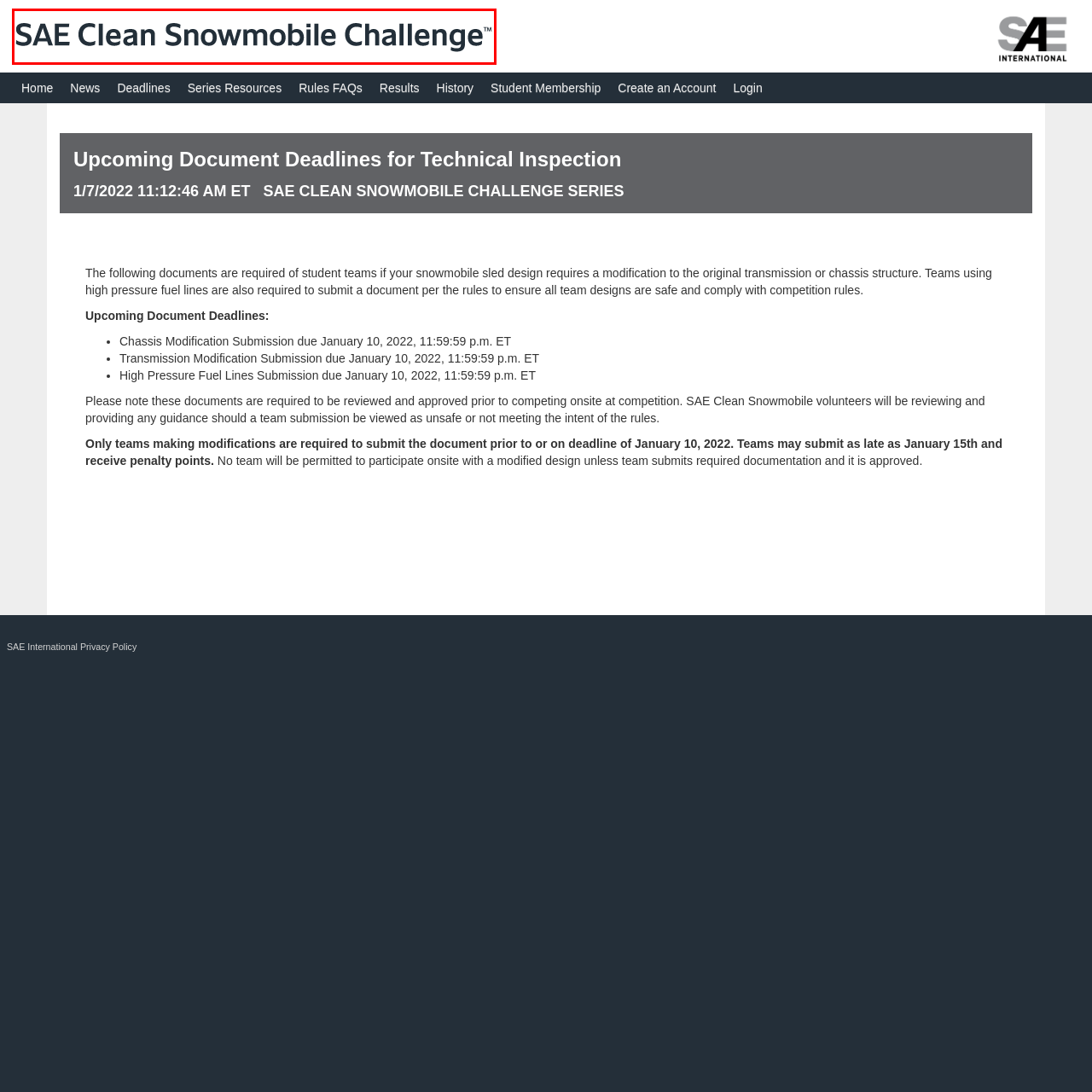What is the purpose of the SAE Clean Snowmobile Challenge?
Analyze the image enclosed by the red bounding box and reply with a one-word or phrase answer.

To promote sustainability and engineering excellence